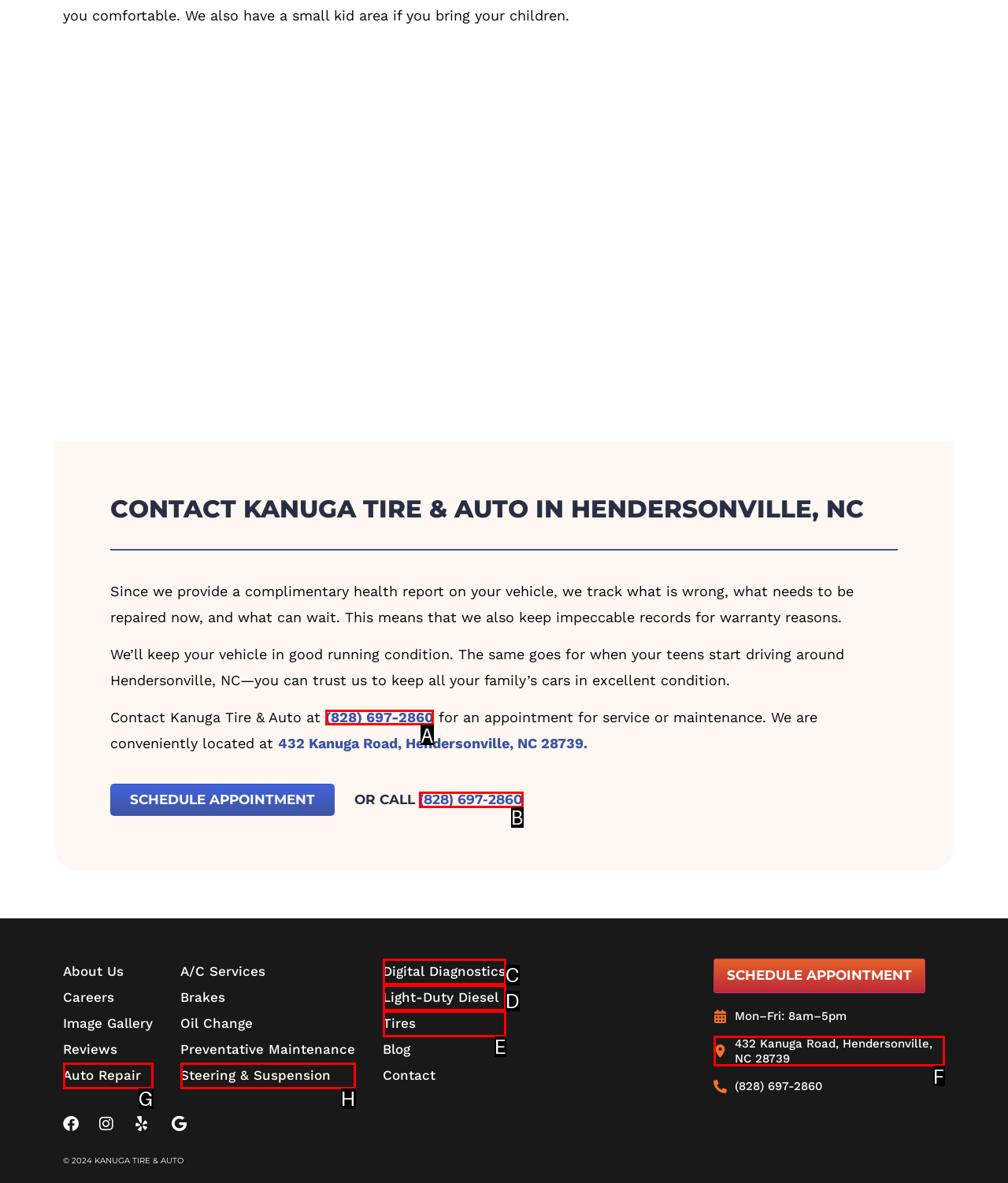Select the option I need to click to accomplish this task: Call the phone number (828) 697-2860
Provide the letter of the selected choice from the given options.

A